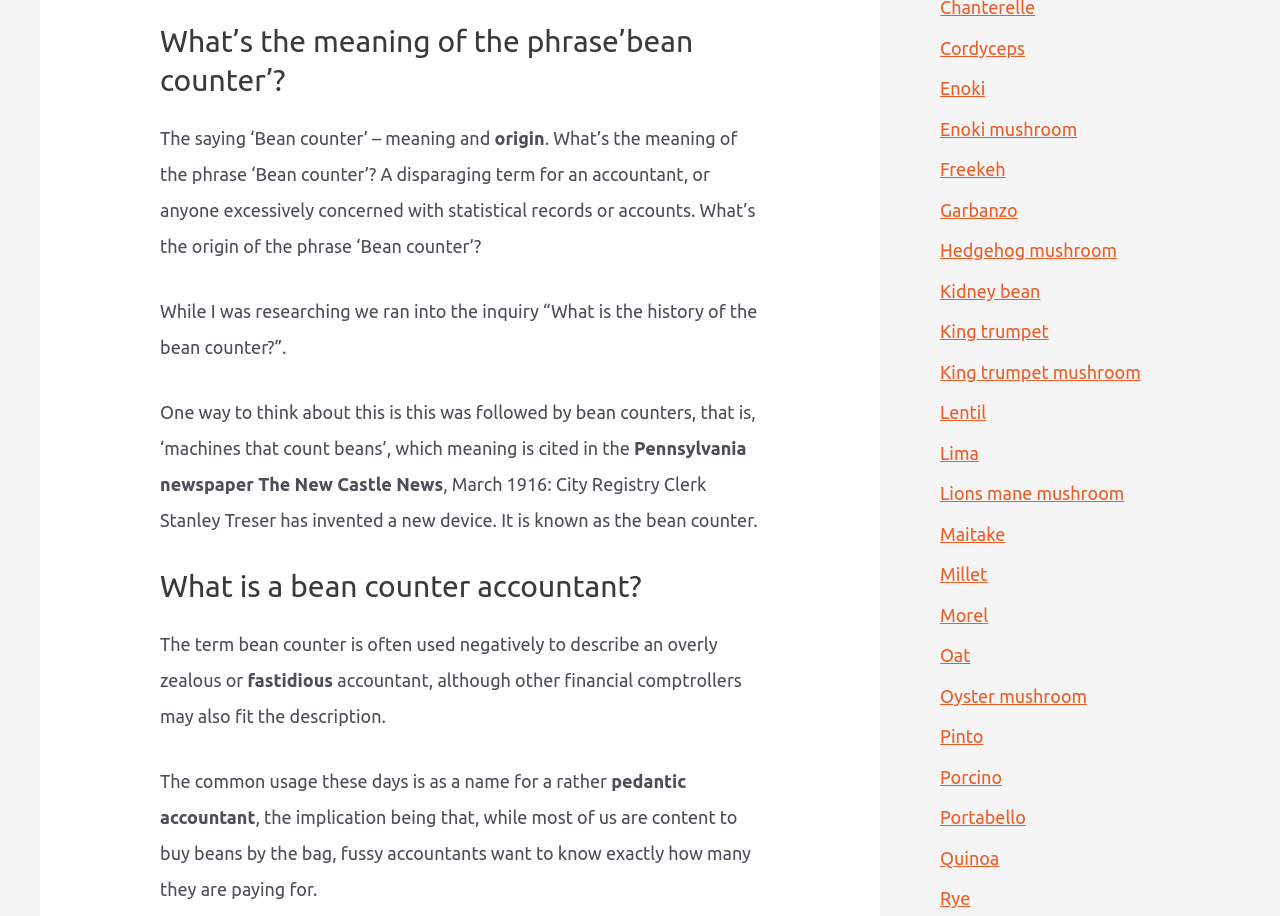Identify the bounding box coordinates of the clickable region necessary to fulfill the following instruction: "Click on the link 'Kidney bean'". The bounding box coordinates should be four float numbers between 0 and 1, i.e., [left, top, right, bottom].

[0.734, 0.306, 0.813, 0.328]